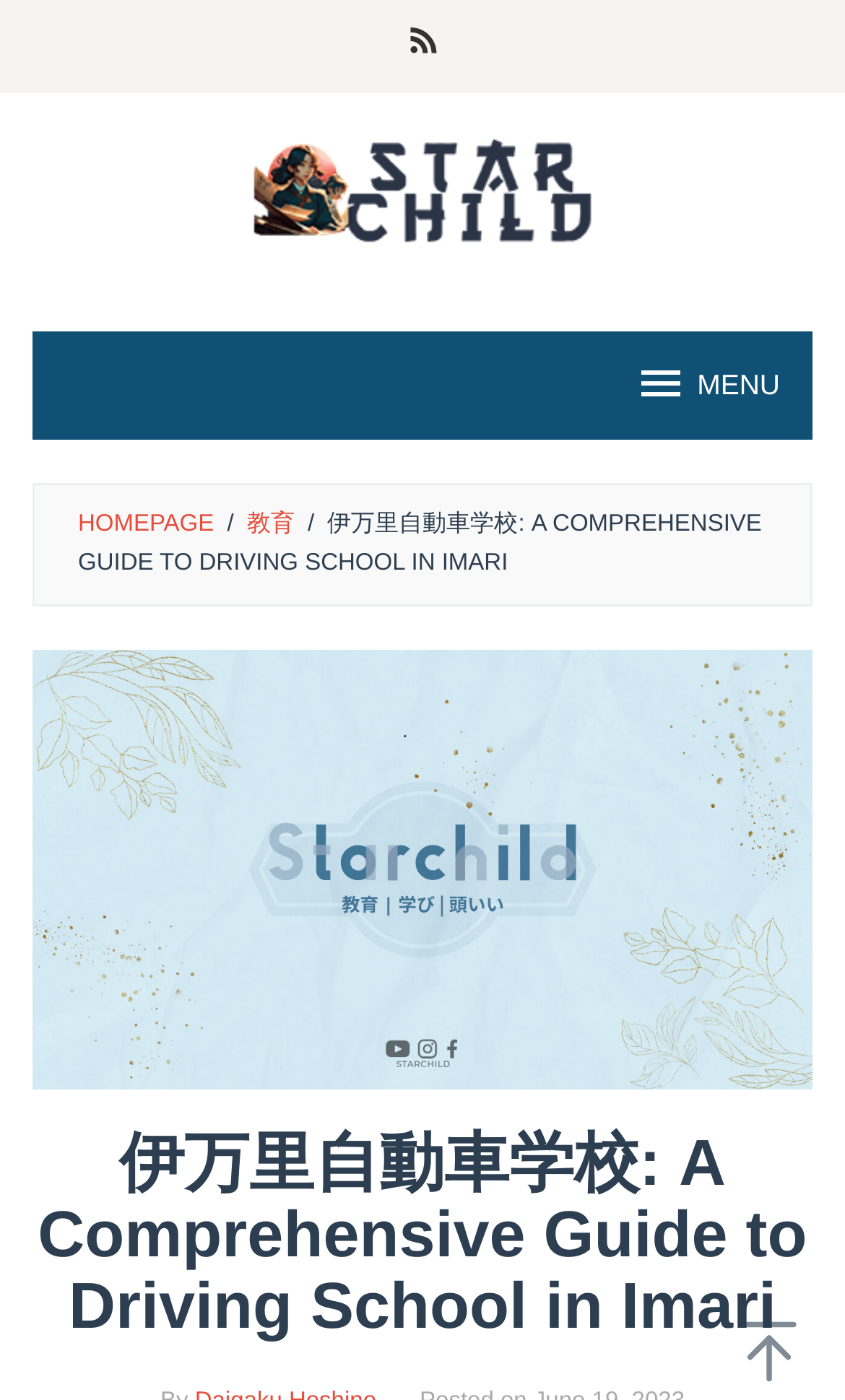What is the purpose of this website?
Based on the image, provide your answer in one word or phrase.

Driving school information